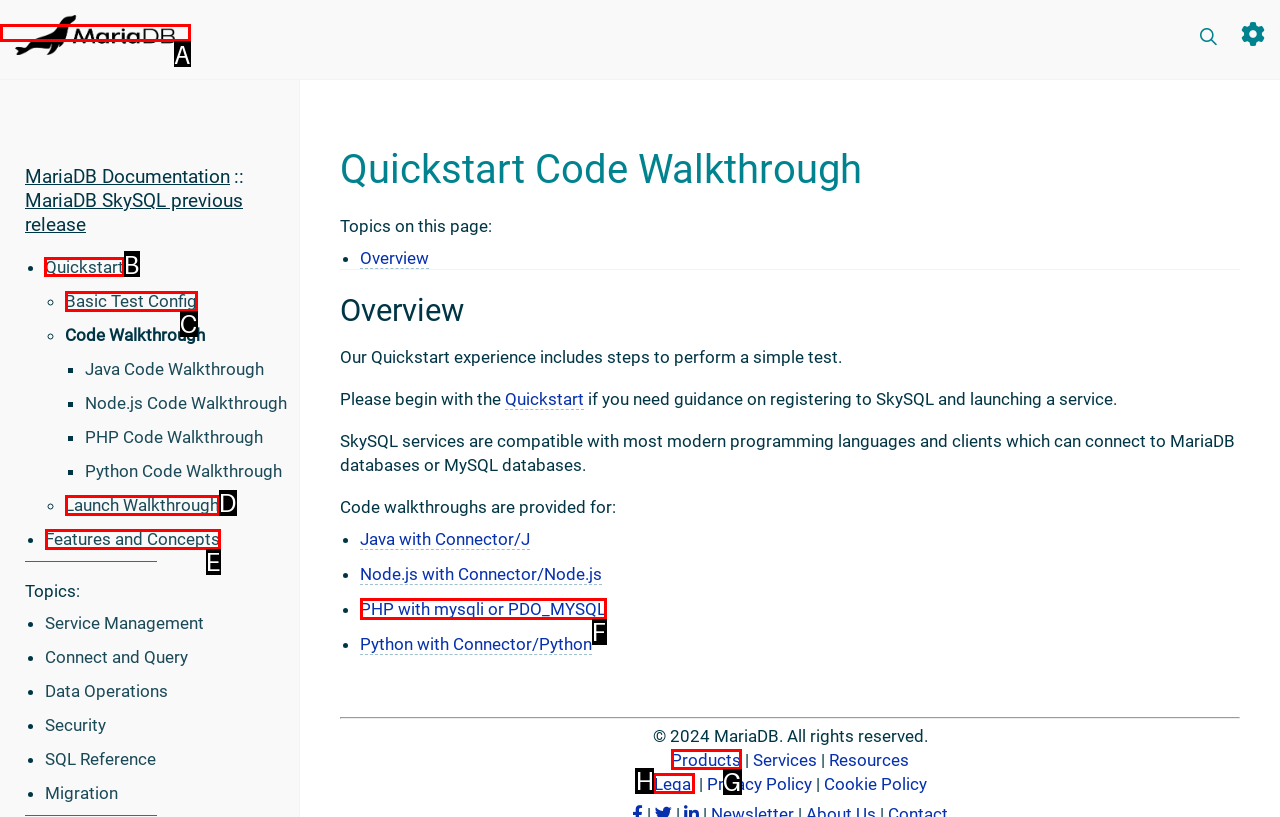Indicate the UI element to click to perform the task: Go to the Quickstart page. Reply with the letter corresponding to the chosen element.

B